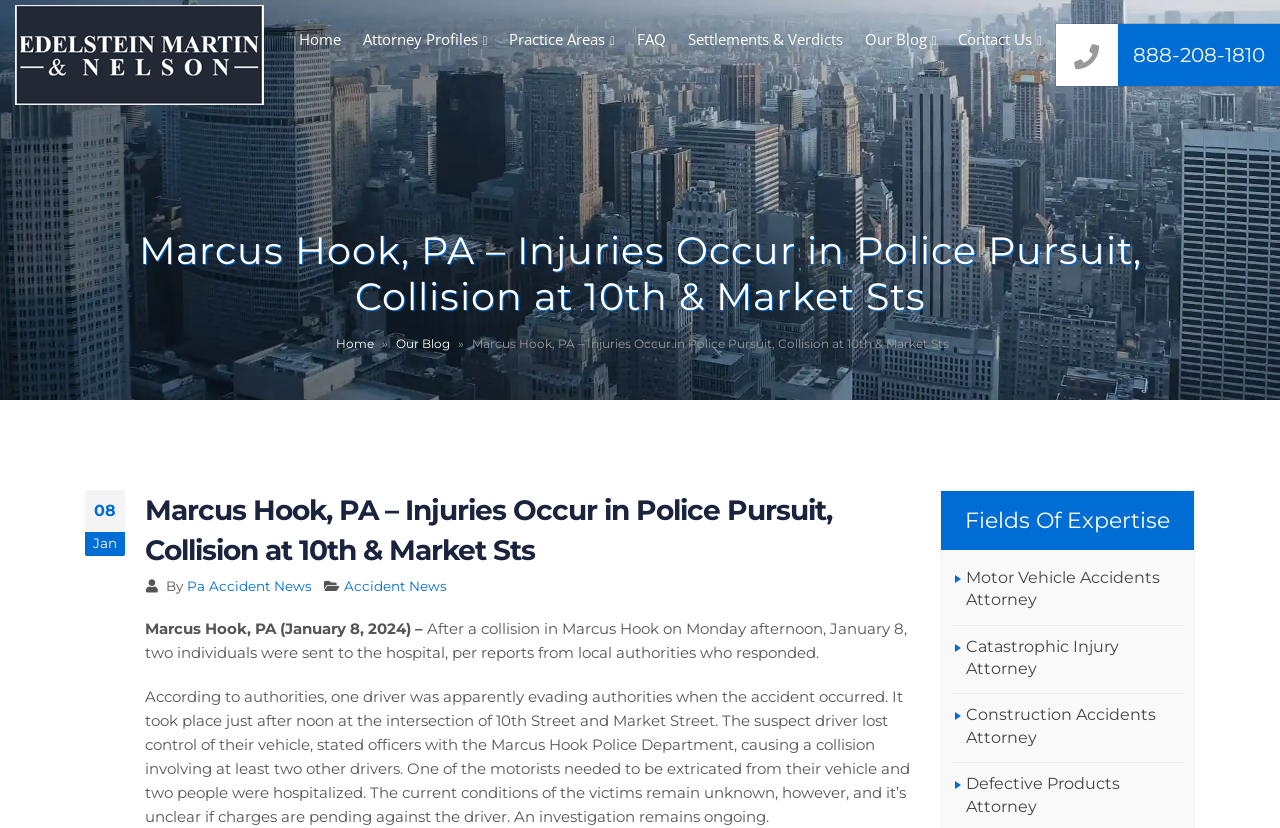Find the bounding box coordinates for the UI element that matches this description: "Motor Vehicle Accidents Attorney".

[0.755, 0.686, 0.906, 0.736]